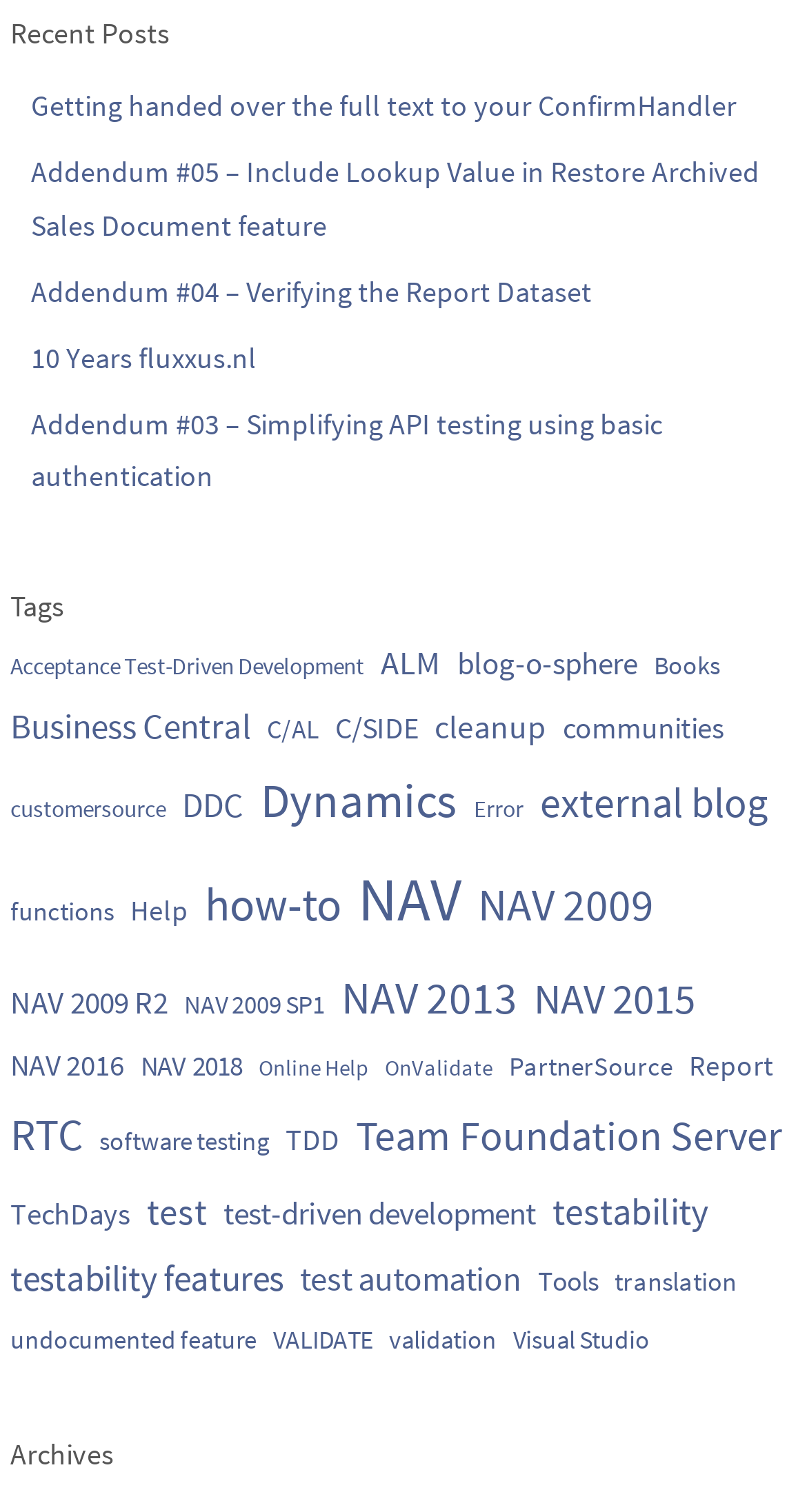How many items are in the 'Dynamics' category?
Answer the question with a single word or phrase, referring to the image.

50